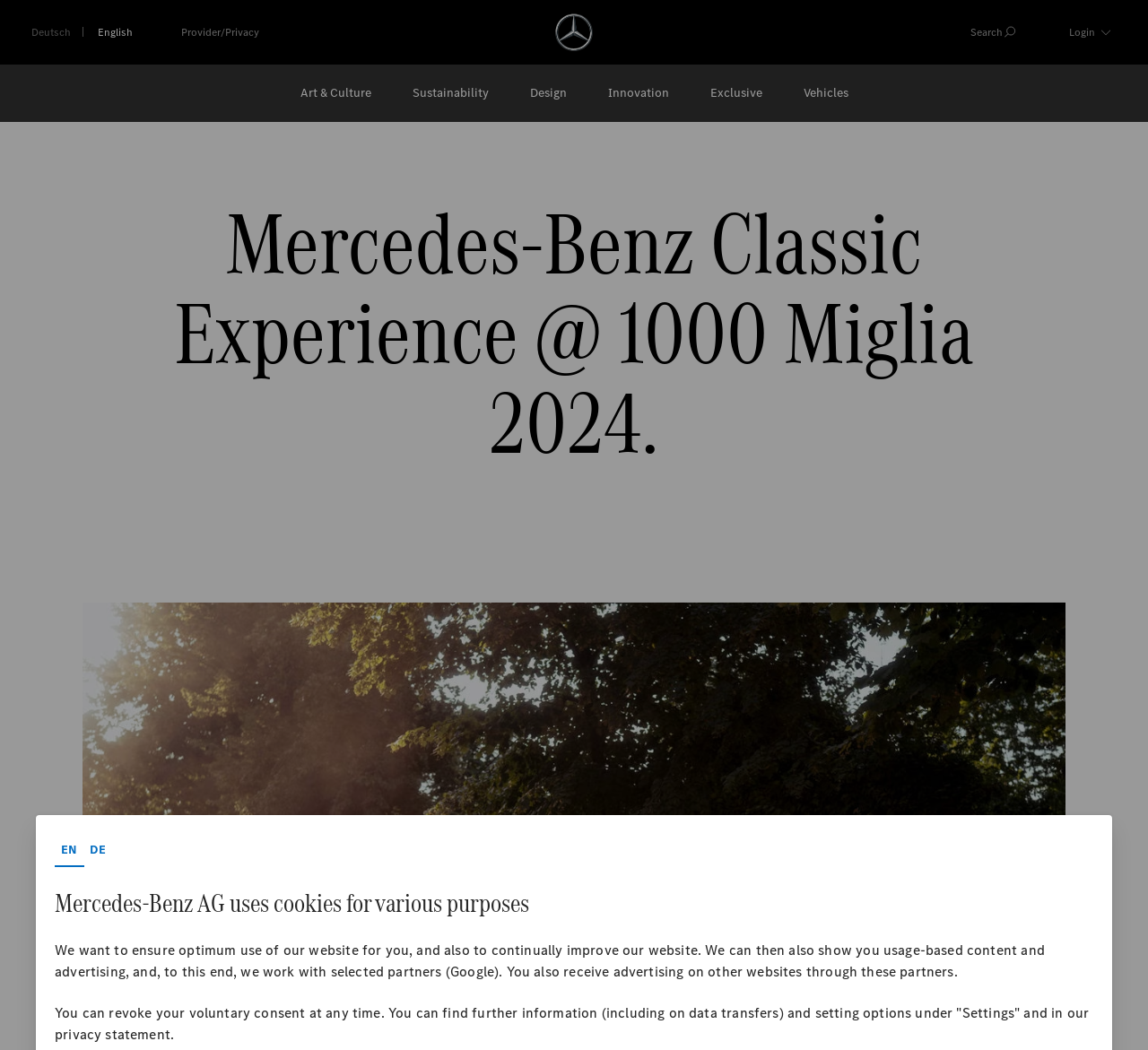Give a one-word or short phrase answer to the question: 
What is the logo on the top left corner?

Mercedes-Benz